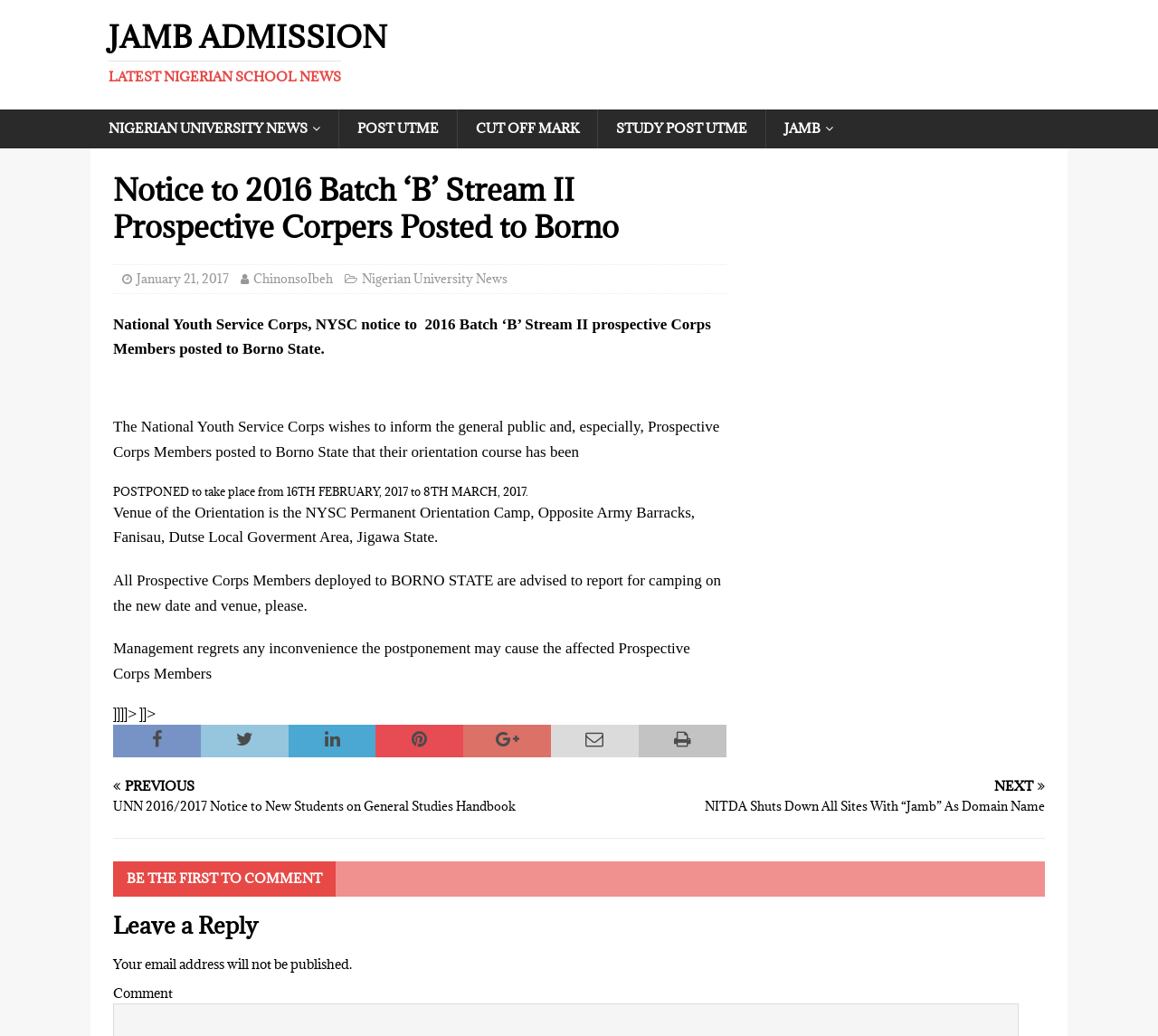Bounding box coordinates are given in the format (top-left x, top-left y, bottom-right x, bottom-right y). All values should be floating point numbers between 0 and 1. Provide the bounding box coordinate for the UI element described as: Post UTME

[0.292, 0.106, 0.395, 0.143]